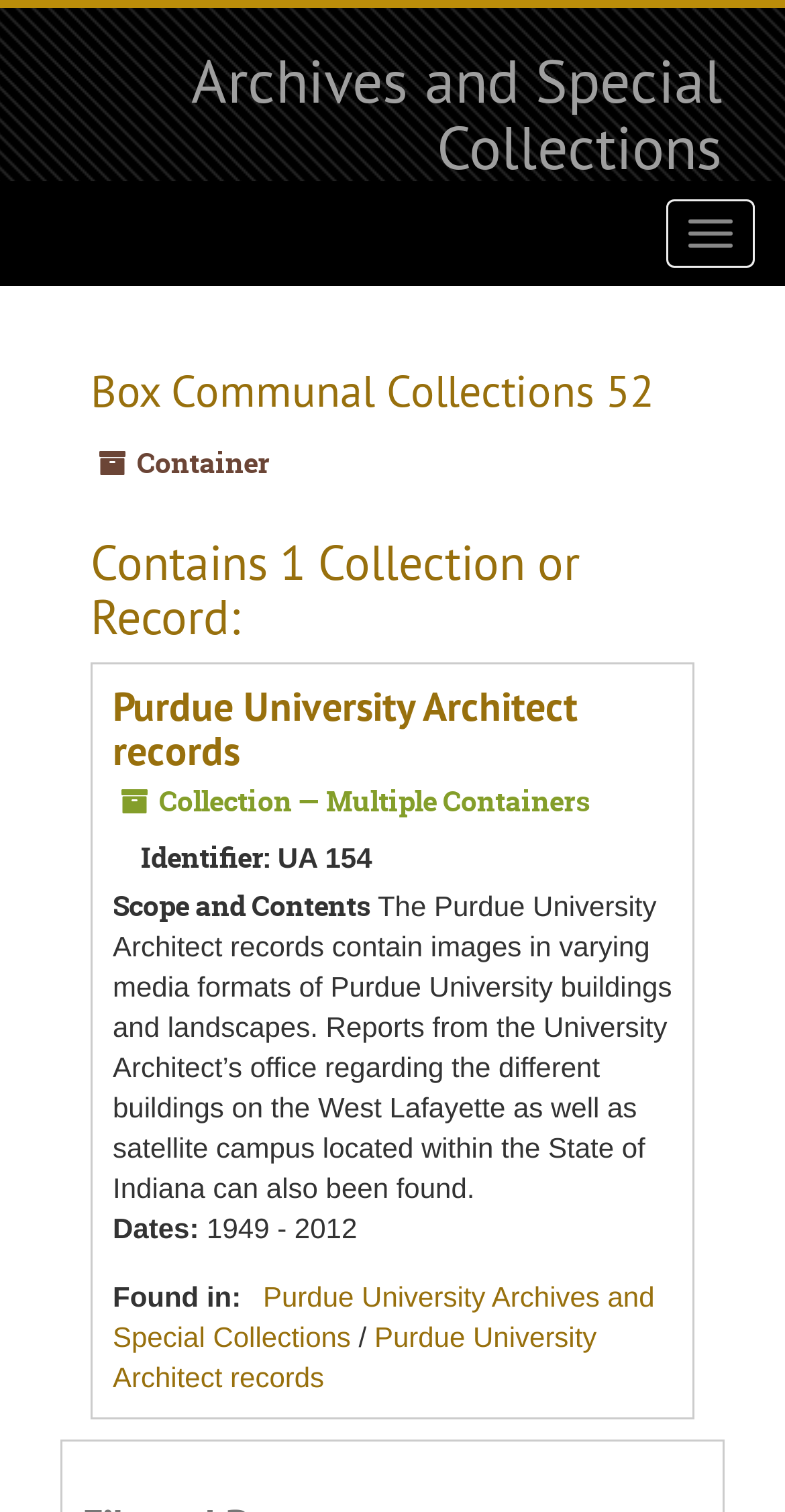Please reply to the following question using a single word or phrase: 
What type of media formats are in the collection?

Varying media formats